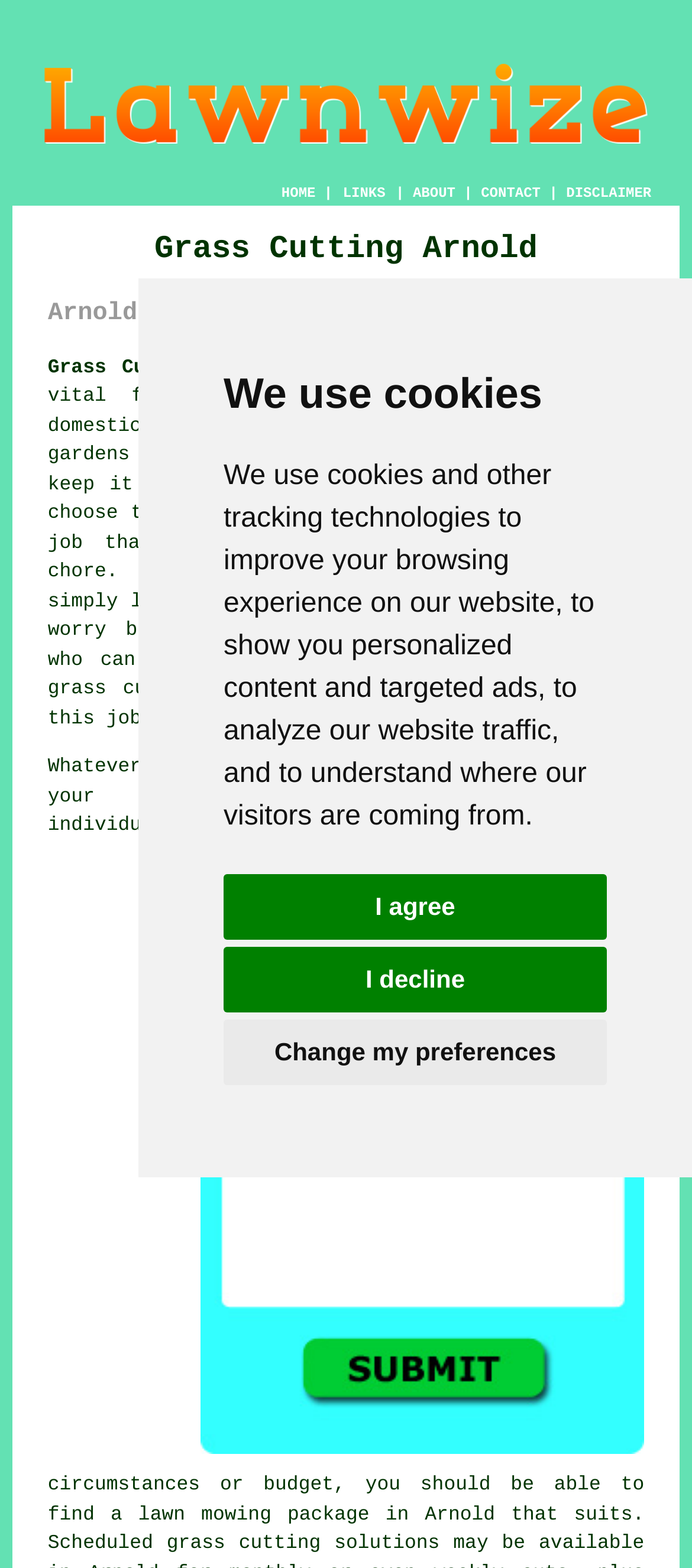Please mark the bounding box coordinates of the area that should be clicked to carry out the instruction: "Click the ABOUT link".

[0.597, 0.119, 0.658, 0.129]